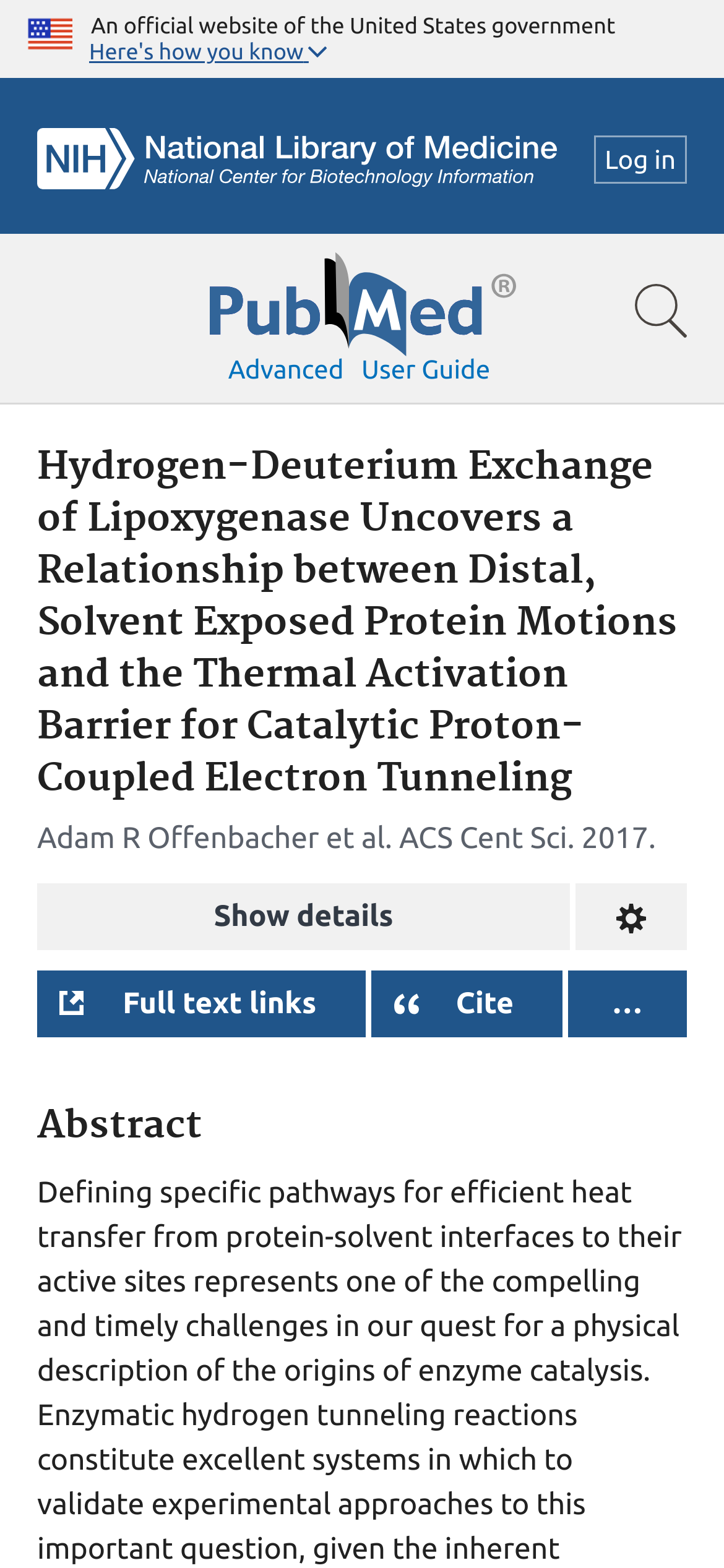Answer this question in one word or a short phrase: What is the publication date of the article?

2017